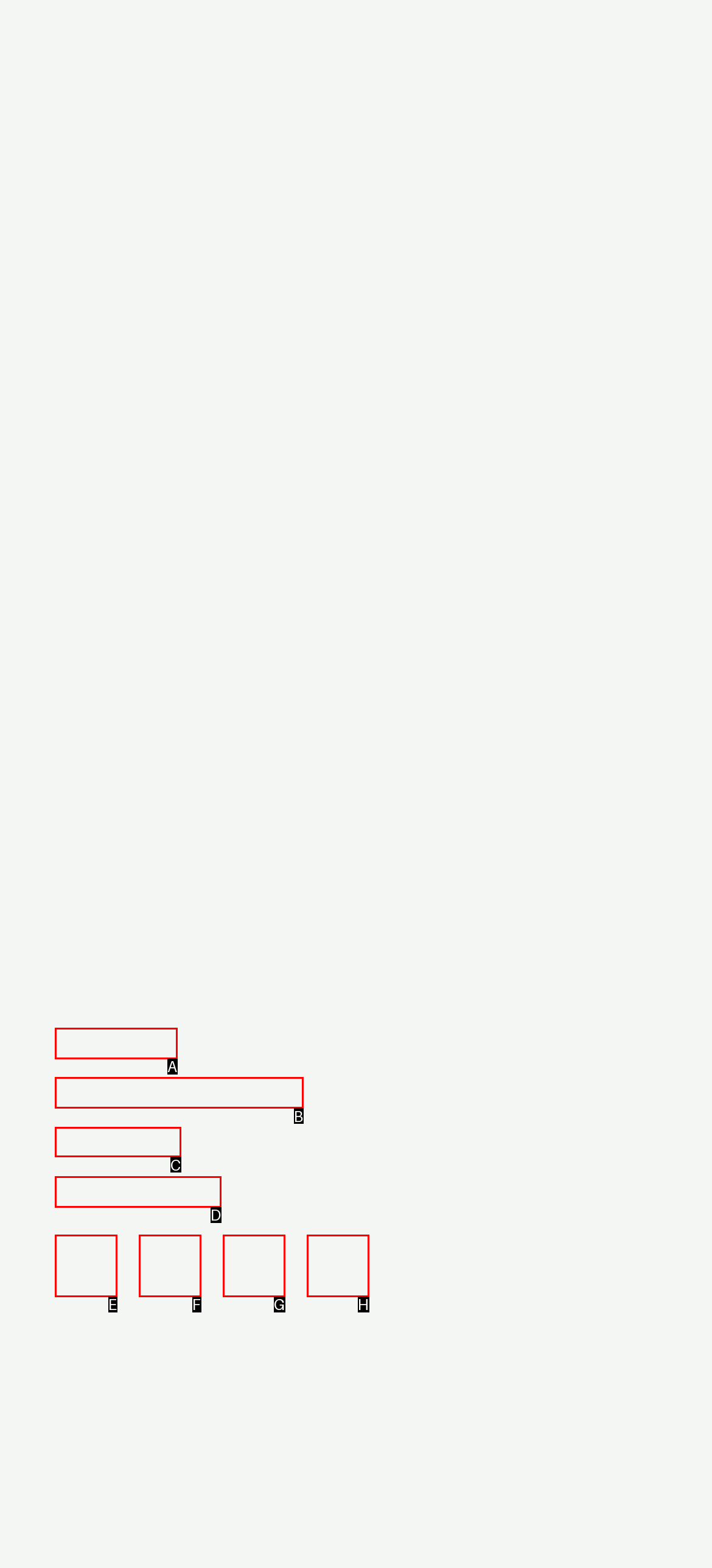From the given options, indicate the letter that corresponds to the action needed to complete this task: Visit the store. Respond with only the letter.

C